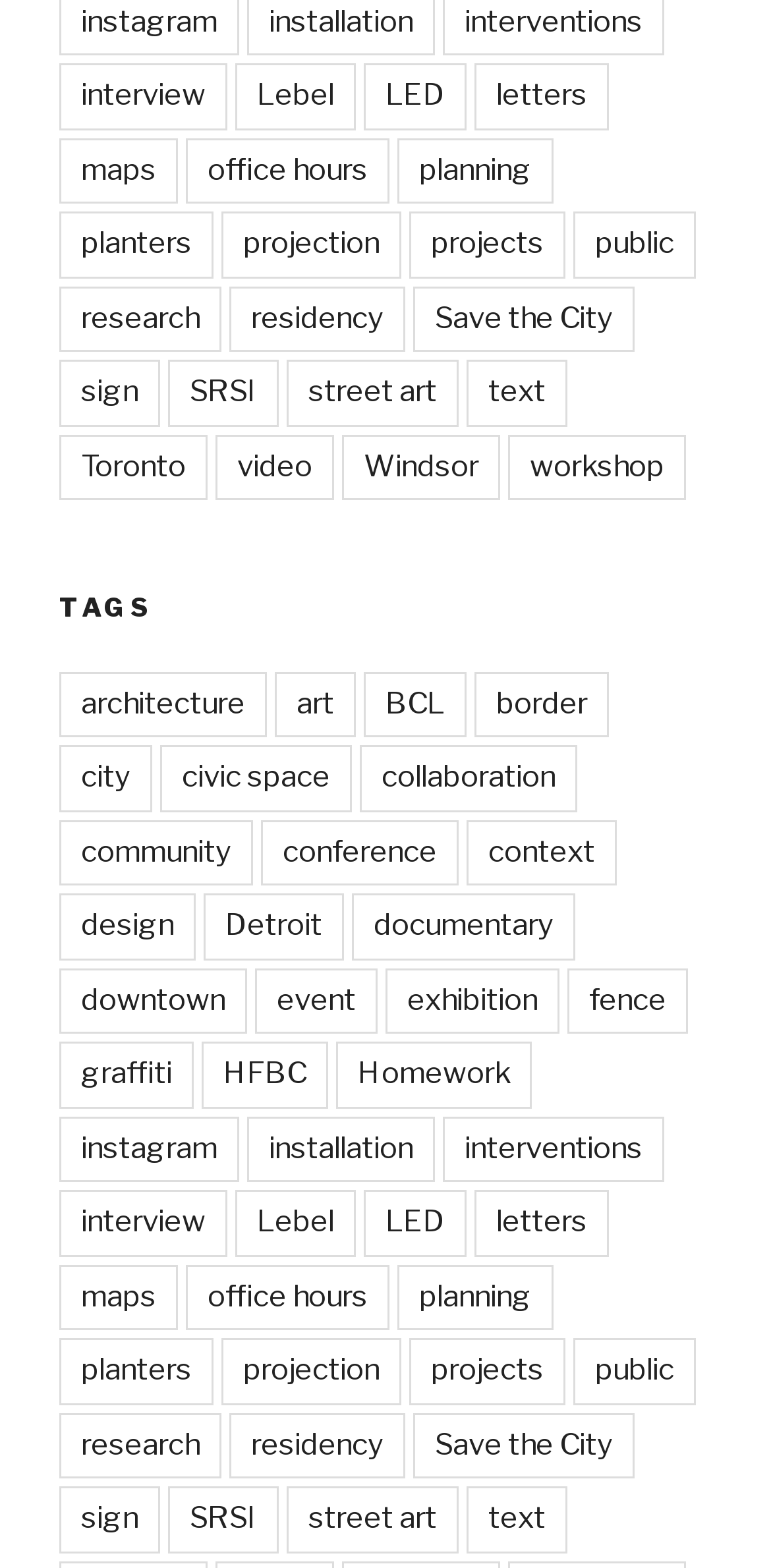Bounding box coordinates are specified in the format (top-left x, top-left y, bottom-right x, bottom-right y). All values are floating point numbers bounded between 0 and 1. Please provide the bounding box coordinate of the region this sentence describes: maps

[0.077, 0.088, 0.231, 0.13]